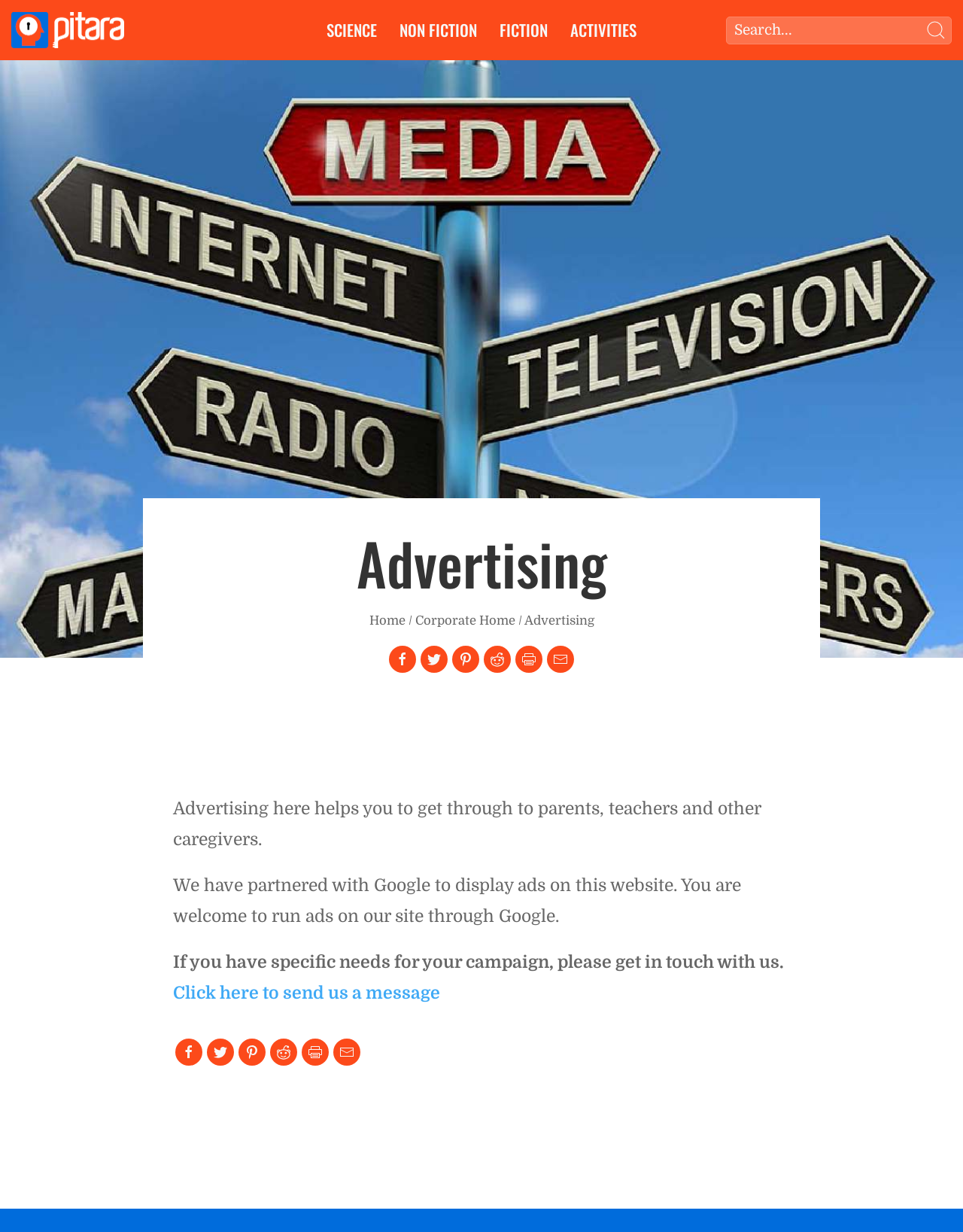Detail the various sections and features present on the webpage.

The webpage is about advertising to families with children, specifically on the Pitara Kids' Network. At the top left, there is a Pitara logo and a link to the home page. Below the logo, there are five links to different categories: SCIENCE, NON FICTION, FICTION, ACTIVITIES, and an empty link. 

On the top right, there is a search box and a small image. Below the search box, there is a heading that reads "Advertising" and a set of links to navigate to different pages, including Home, Corporate Home, and Advertising. 

In the middle of the page, there are four social media sharing buttons: Facebook, Twitter, Pinterest, and Reddit, each with an accompanying image. Next to these buttons, there are two links: "Print this page" and "Share this through Email", each with an image. 

Below these buttons, there are three paragraphs of text. The first paragraph explains that advertising on this website helps reach parents, teachers, and caregivers. The second paragraph mentions a partnership with Google to display ads on the website. The third paragraph invites users to get in touch for specific campaign needs. 

There is also a link to send a message to the website administrators. At the bottom of the page, there are another set of social media sharing buttons, identical to the ones in the middle of the page.